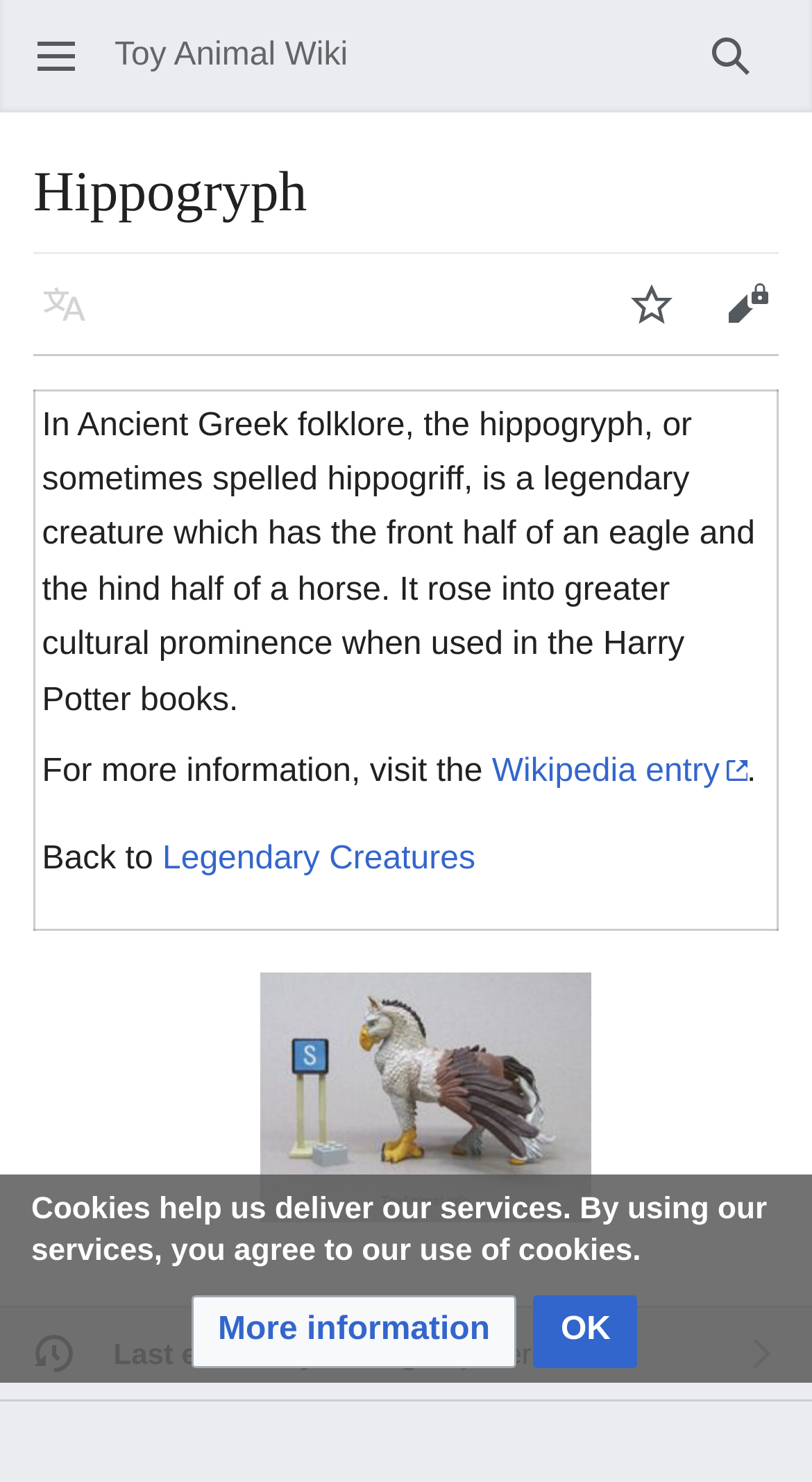Given the following UI element description: "Legendary Creatures", find the bounding box coordinates in the webpage screenshot.

[0.2, 0.568, 0.585, 0.592]